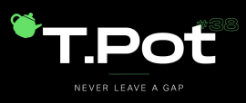What is the slogan of 'T.Pot #38'?
Based on the content of the image, thoroughly explain and answer the question.

The slogan 'NEVER LEAVE A GAP' is written below the name 'T.Pot #38', which reinforces the brand's commitment to excellence or thoroughness in its offerings.